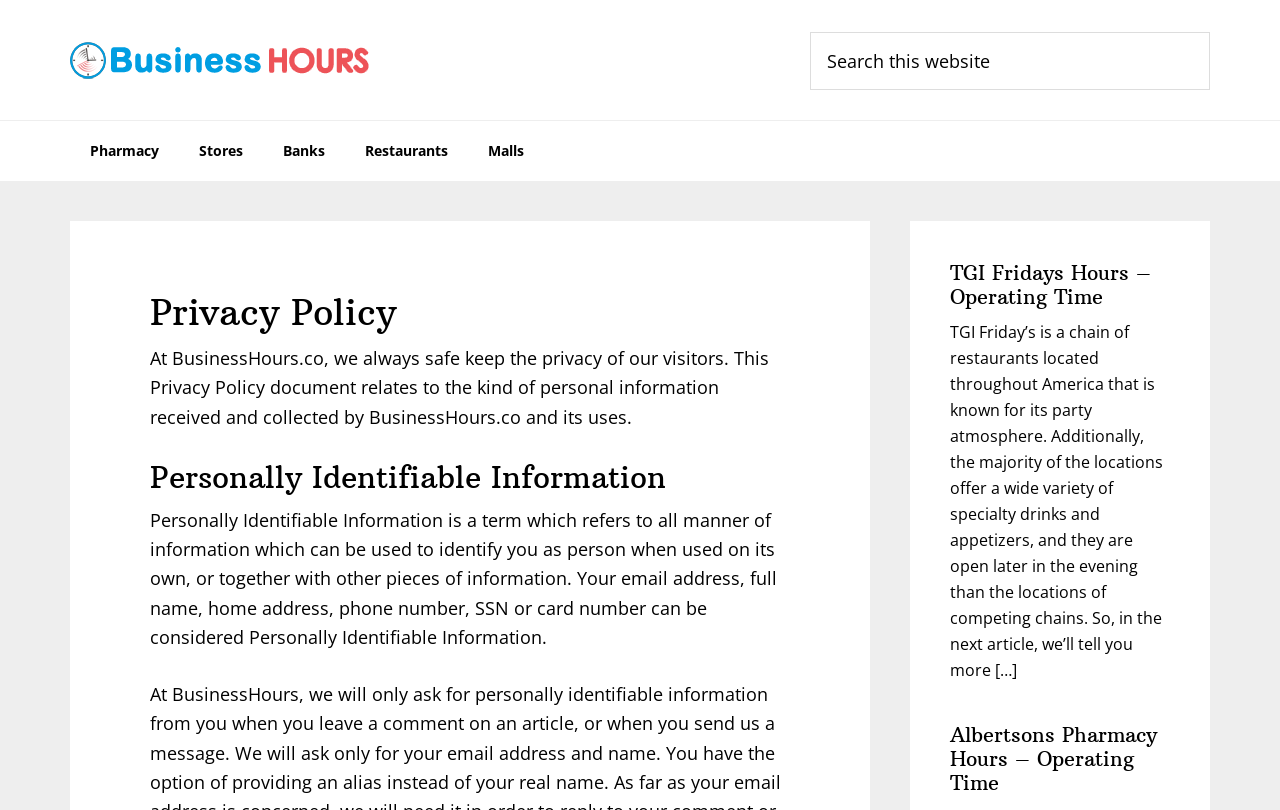Locate the bounding box coordinates of the UI element described by: "Stores". Provide the coordinates as four float numbers between 0 and 1, formatted as [left, top, right, bottom].

[0.14, 0.149, 0.205, 0.223]